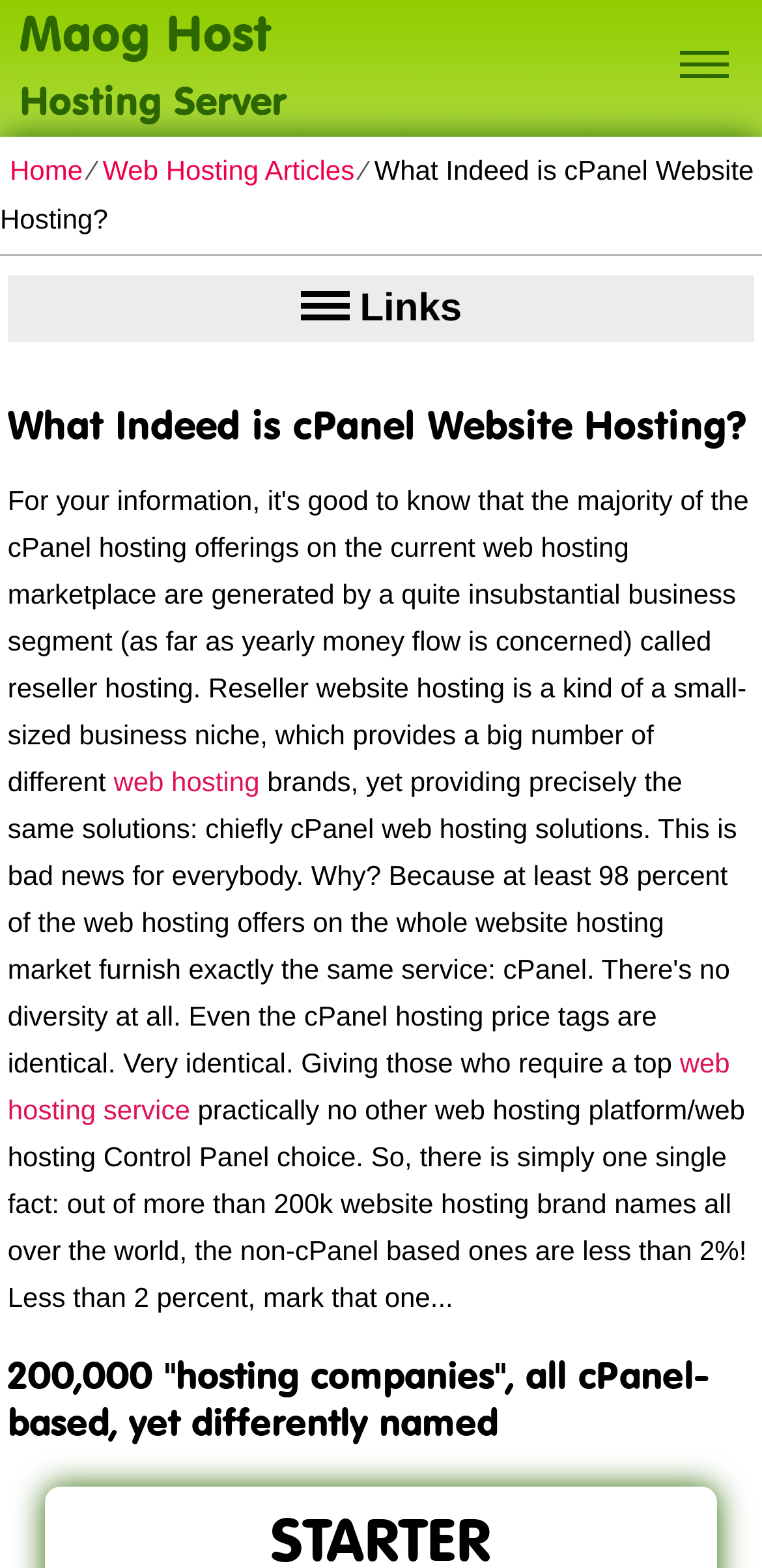Please provide a comprehensive answer to the question below using the information from the image: What percentage of non-cPanel based hosting companies are there?

I calculated the percentage by analyzing the static text element that states 'the non-cPanel based ones are less than 2%', which provides the information about the percentage of non-cPanel based hosting companies.